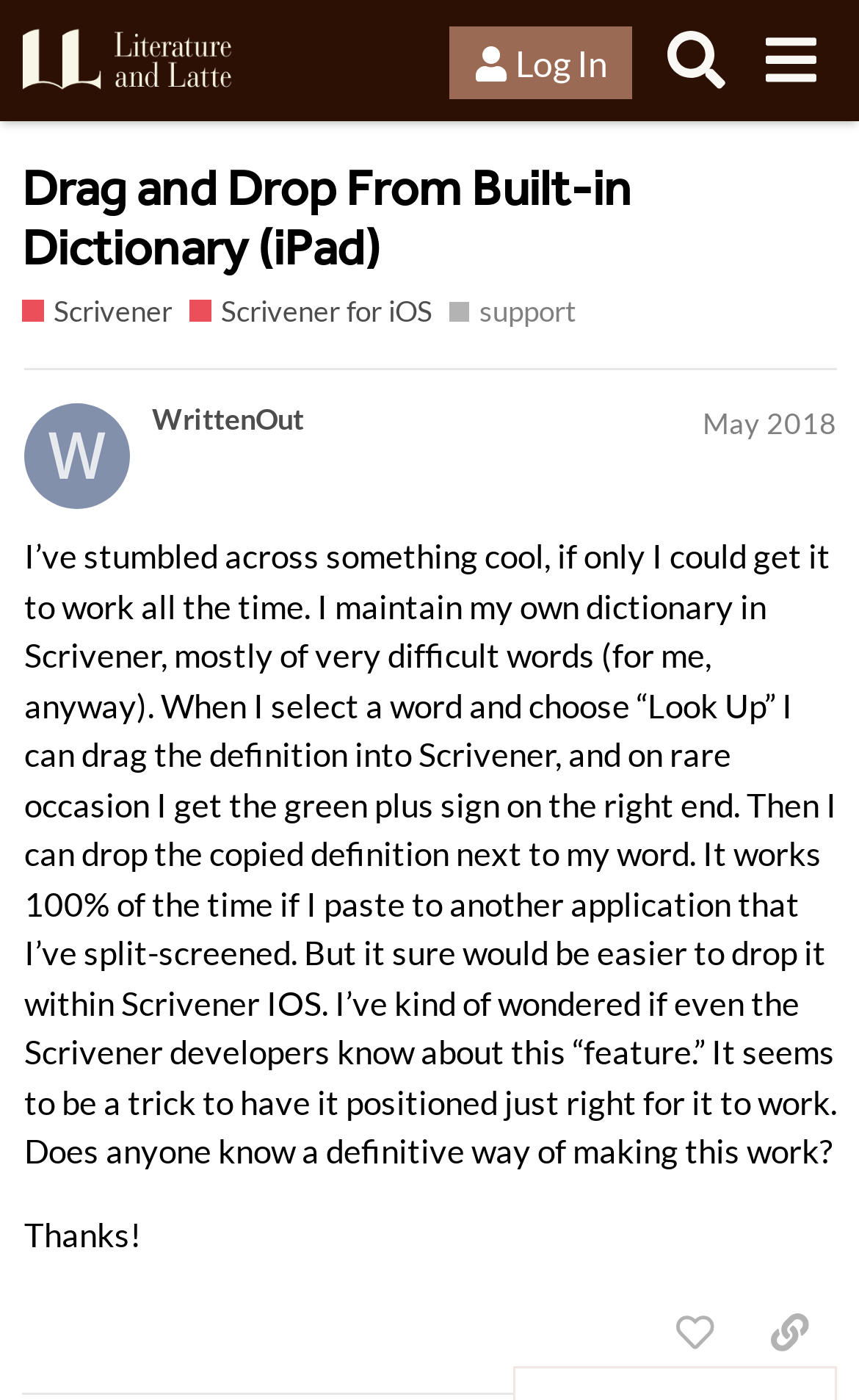What is the purpose of the 'Look Up' feature in Scrivener?
Refer to the image and provide a one-word or short phrase answer.

To get the definition of a word